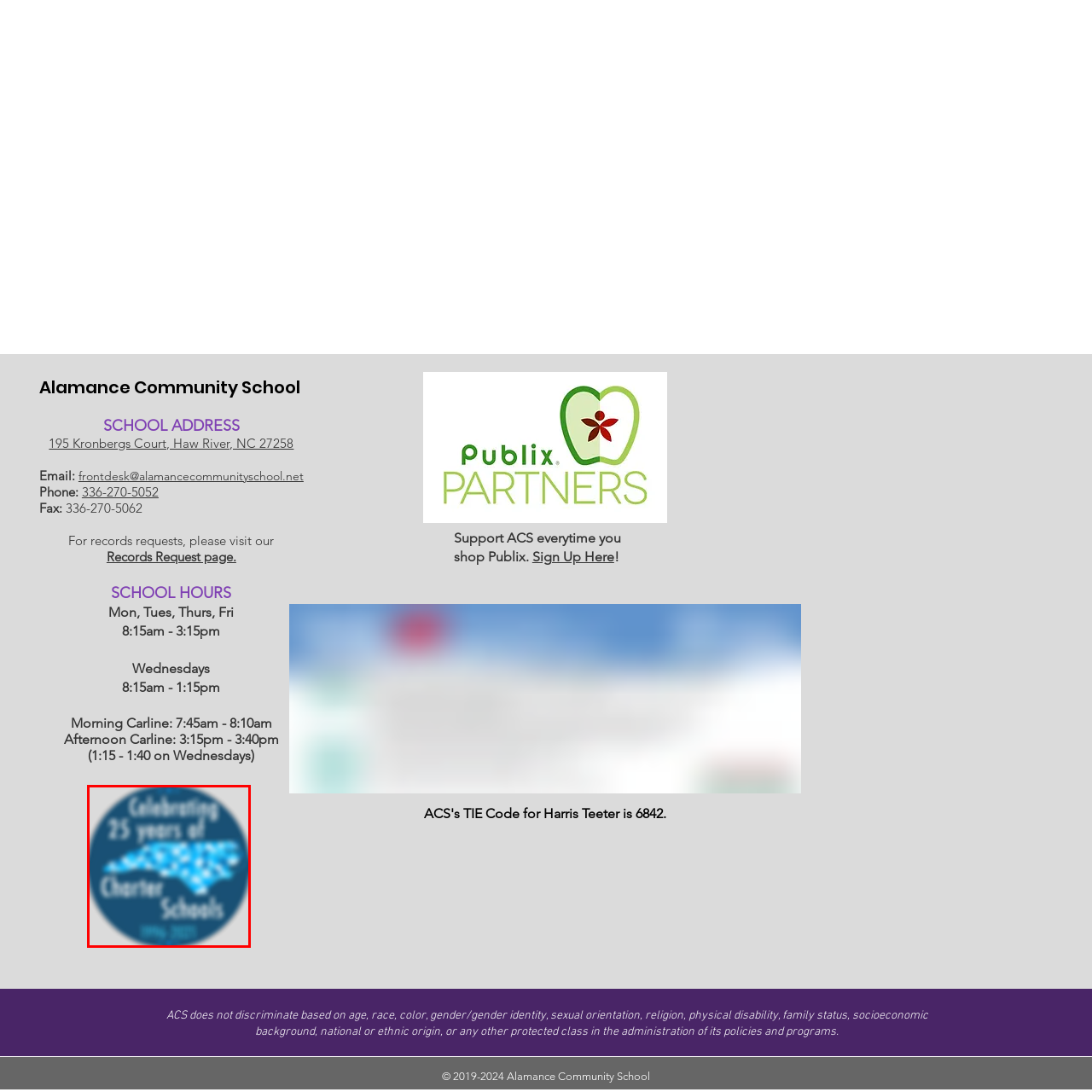Analyze and describe the image content within the red perimeter in detail.

This image commemorates the 25th anniversary of charter schools, highlighting their significant role in education over the past quarter-century. The design features the state of North Carolina, filled with a pattern of light blue symbols that represent various educational elements, suggesting a vibrant community of learning. The text surrounding the state reads, "Celebrating 25 years of Charter Schools," emphasizing the achievement. Below, the years "1996 - 2021" are displayed, marking the timeline of this educational milestone. The circular badge design encapsulates a sense of pride and community in the charter school movement across the state.